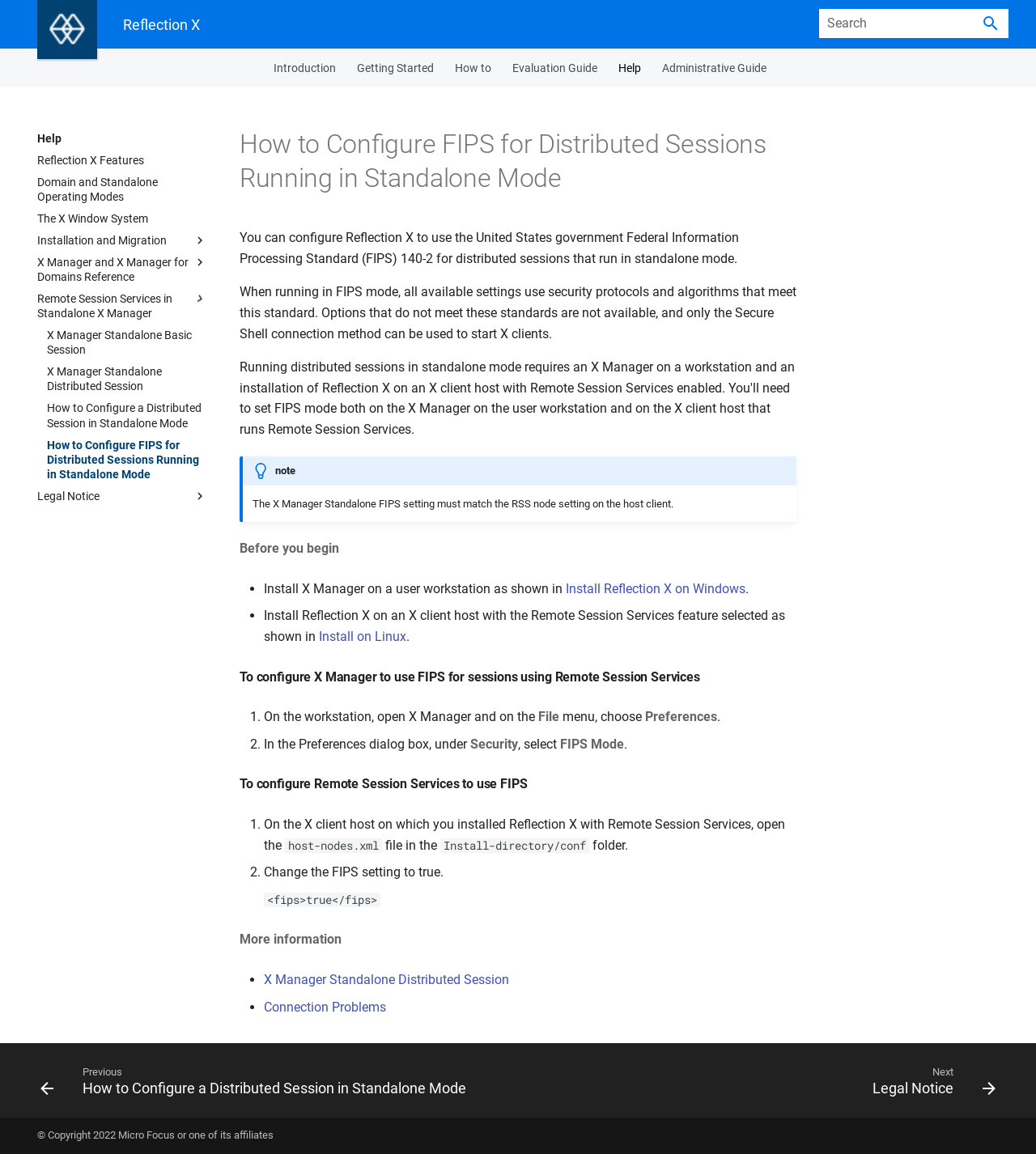Answer this question in one word or a short phrase: What is the name of the file that needs to be edited to configure Remote Session Services to use FIPS?

host-nodes.xml